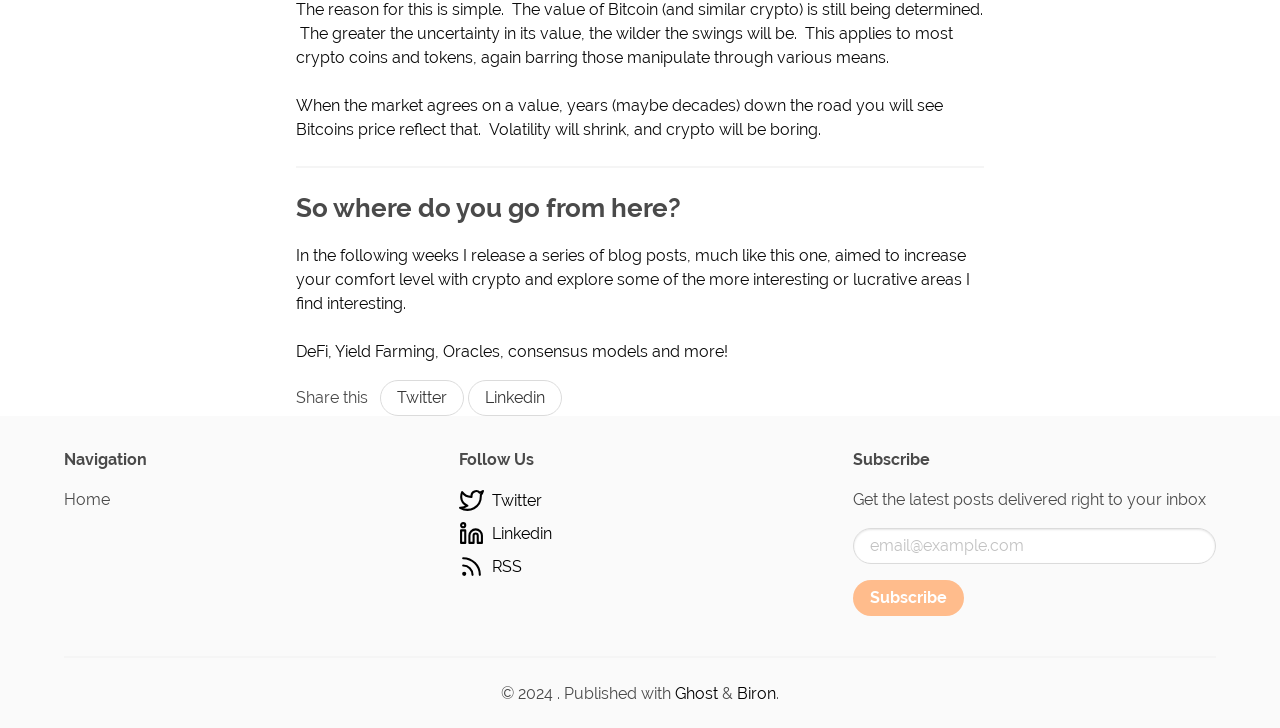Find the bounding box coordinates of the area that needs to be clicked in order to achieve the following instruction: "Share on Linkedin". The coordinates should be specified as four float numbers between 0 and 1, i.e., [left, top, right, bottom].

[0.366, 0.521, 0.439, 0.571]